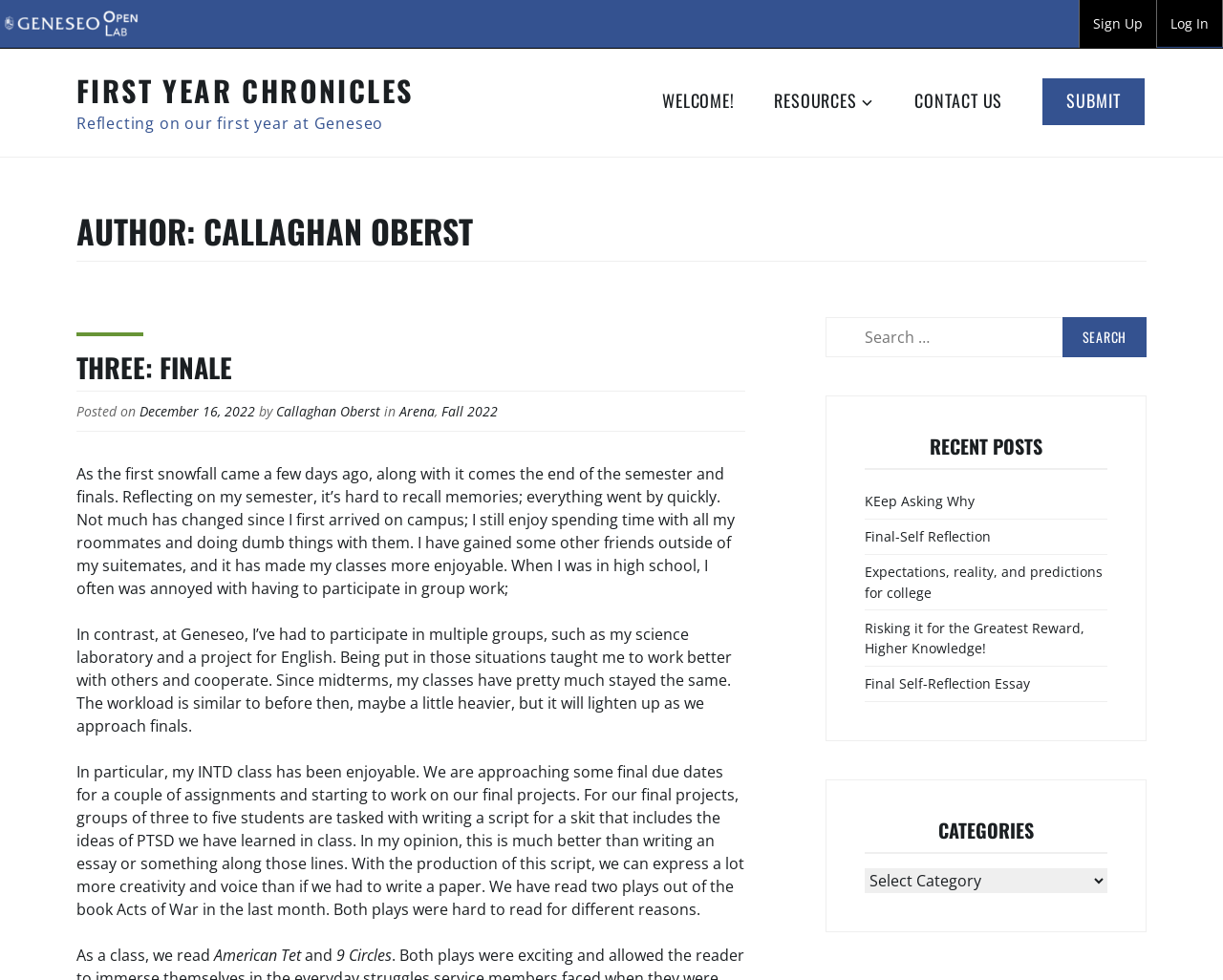Using the description: "KEep Asking Why", determine the UI element's bounding box coordinates. Ensure the coordinates are in the format of four float numbers between 0 and 1, i.e., [left, top, right, bottom].

[0.707, 0.502, 0.797, 0.522]